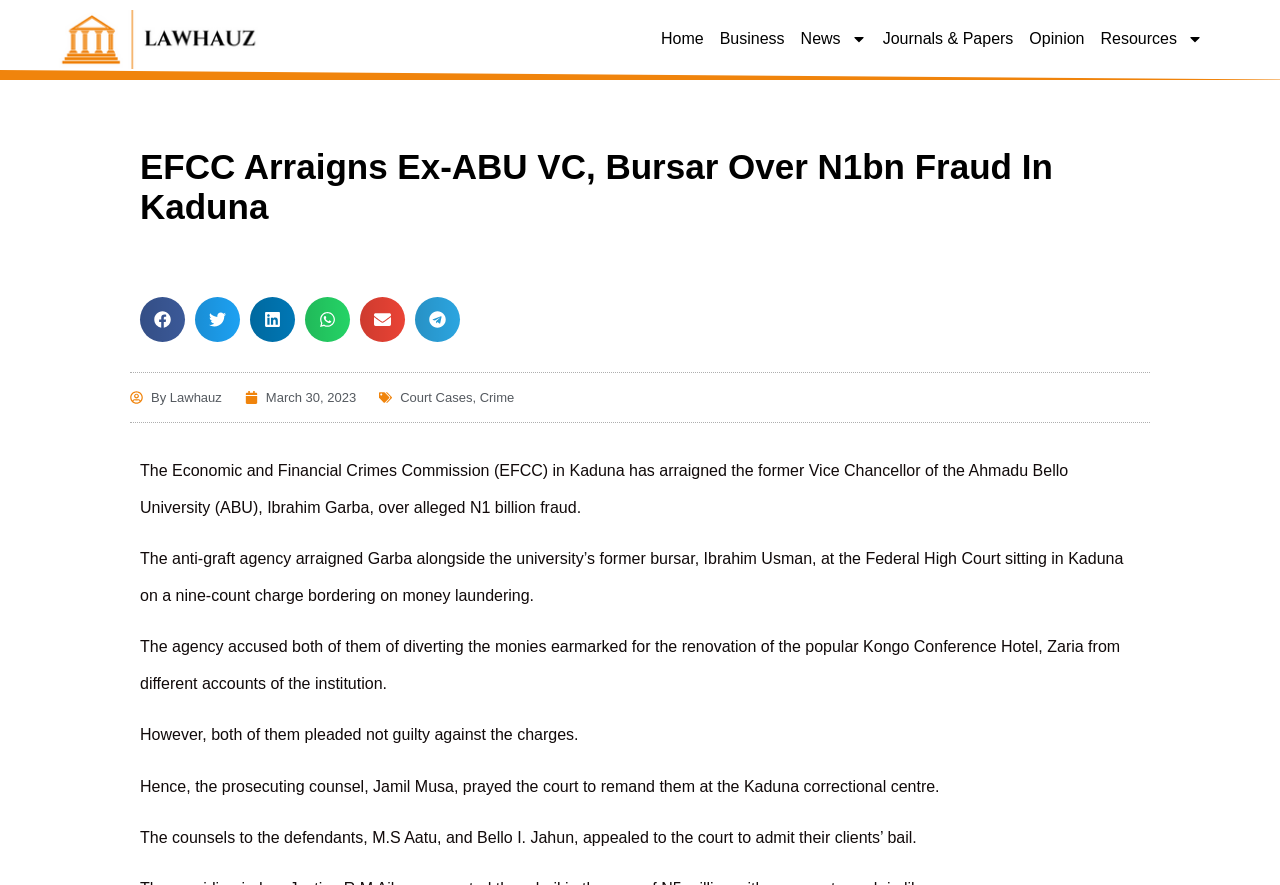Please specify the bounding box coordinates of the clickable region necessary for completing the following instruction: "Go to Business". The coordinates must consist of four float numbers between 0 and 1, i.e., [left, top, right, bottom].

[0.557, 0.032, 0.618, 0.057]